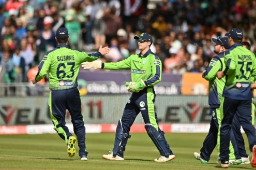Offer a meticulous description of the image.

In this dynamic image, members of the Ireland cricket team are seen celebrating on the field, showcasing their camaraderie and team spirit during a match. The players are attired in their distinctive green uniforms, symbolizing their national colors. One player, identified with the number "63", is engaged in a friendly exchange, possibly congratulating a teammate on a noteworthy play. The background is filled with a lively crowd, adding to the vibrant atmosphere of the game. This moment captures the essence of cricket, highlighting not only the competitive spirit but also the unity and support among teammates.